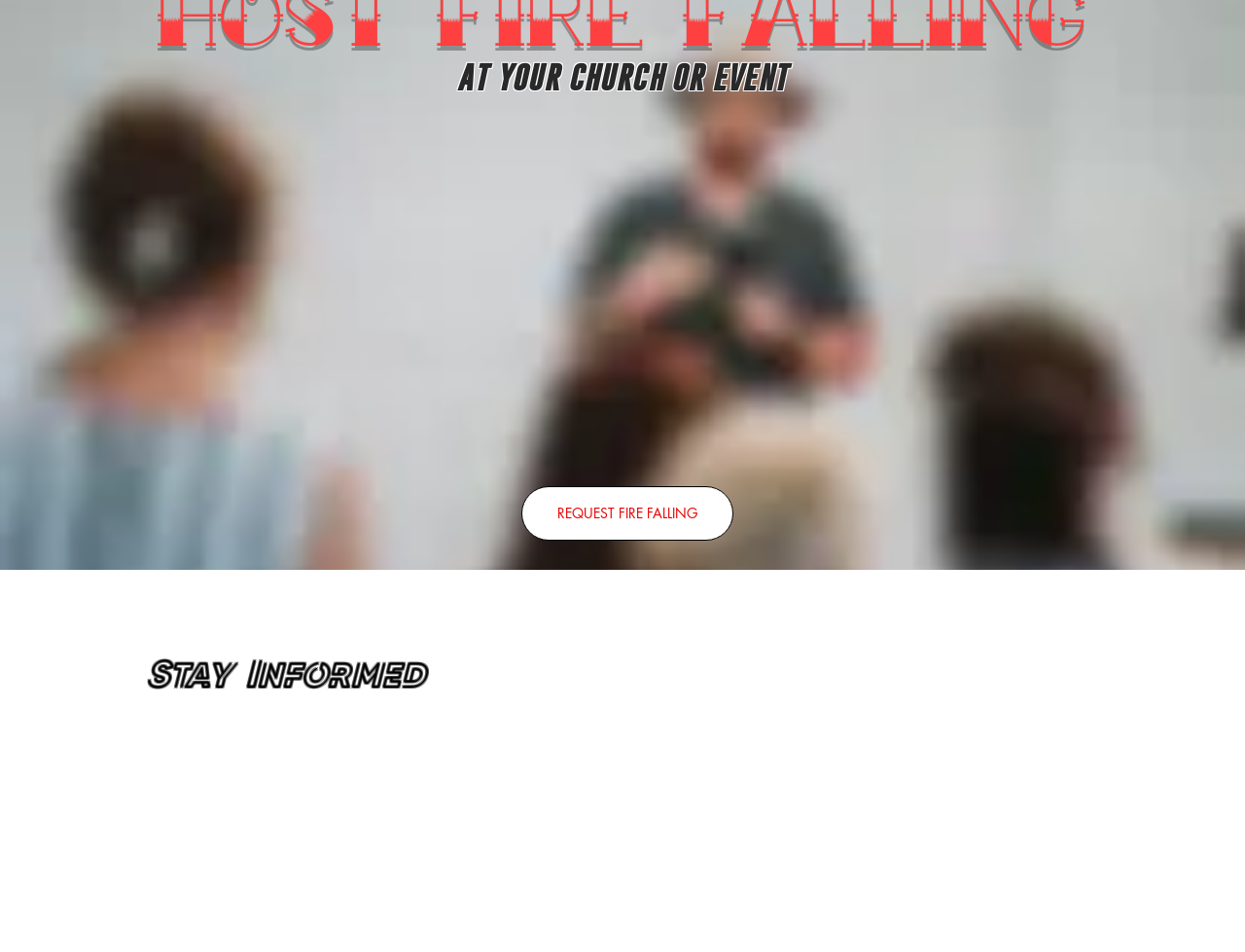Given the element description "aria-label="Instagram"" in the screenshot, predict the bounding box coordinates of that UI element.

[0.388, 0.685, 0.419, 0.725]